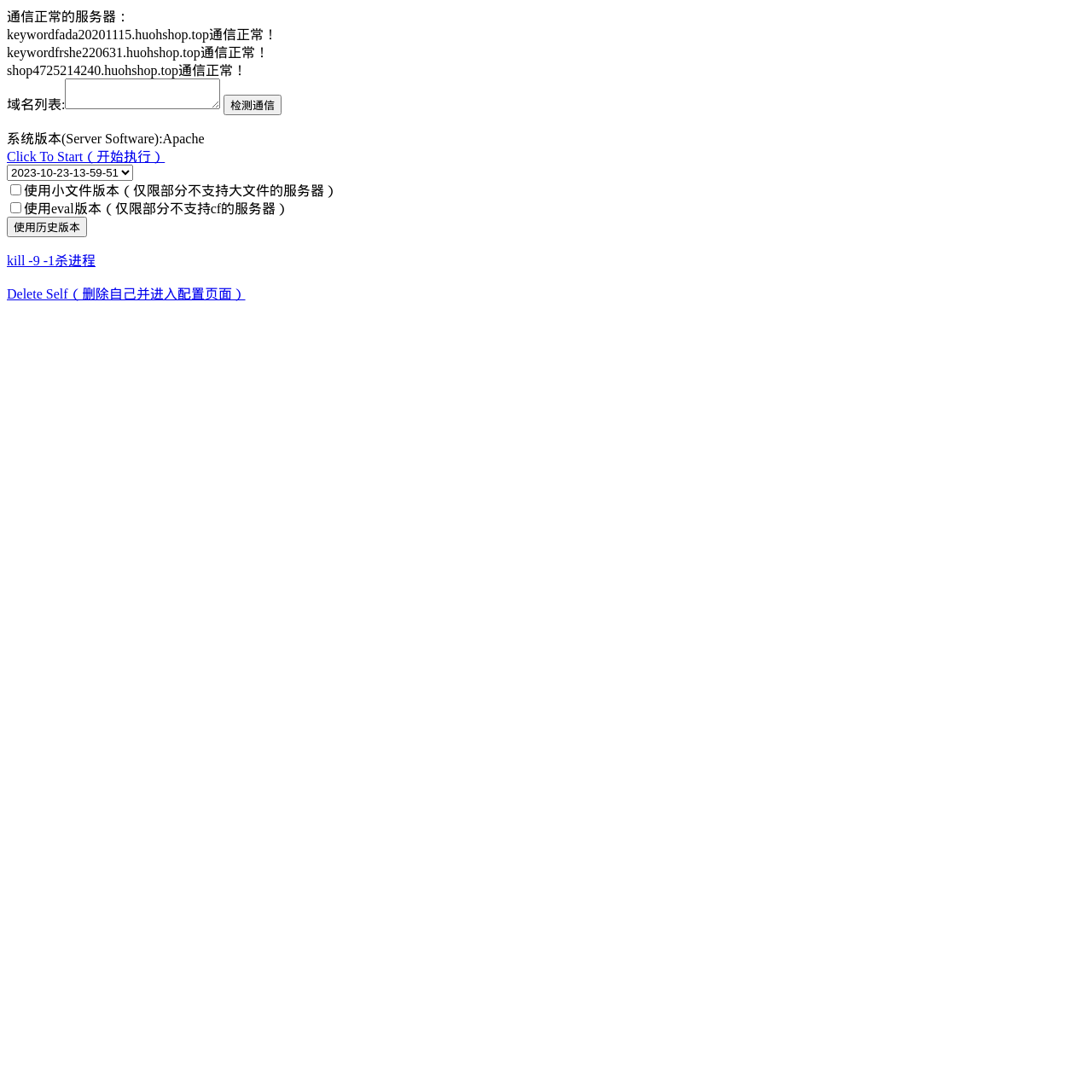How many checkboxes are there on the webpage?
Look at the image and answer with only one word or phrase.

2